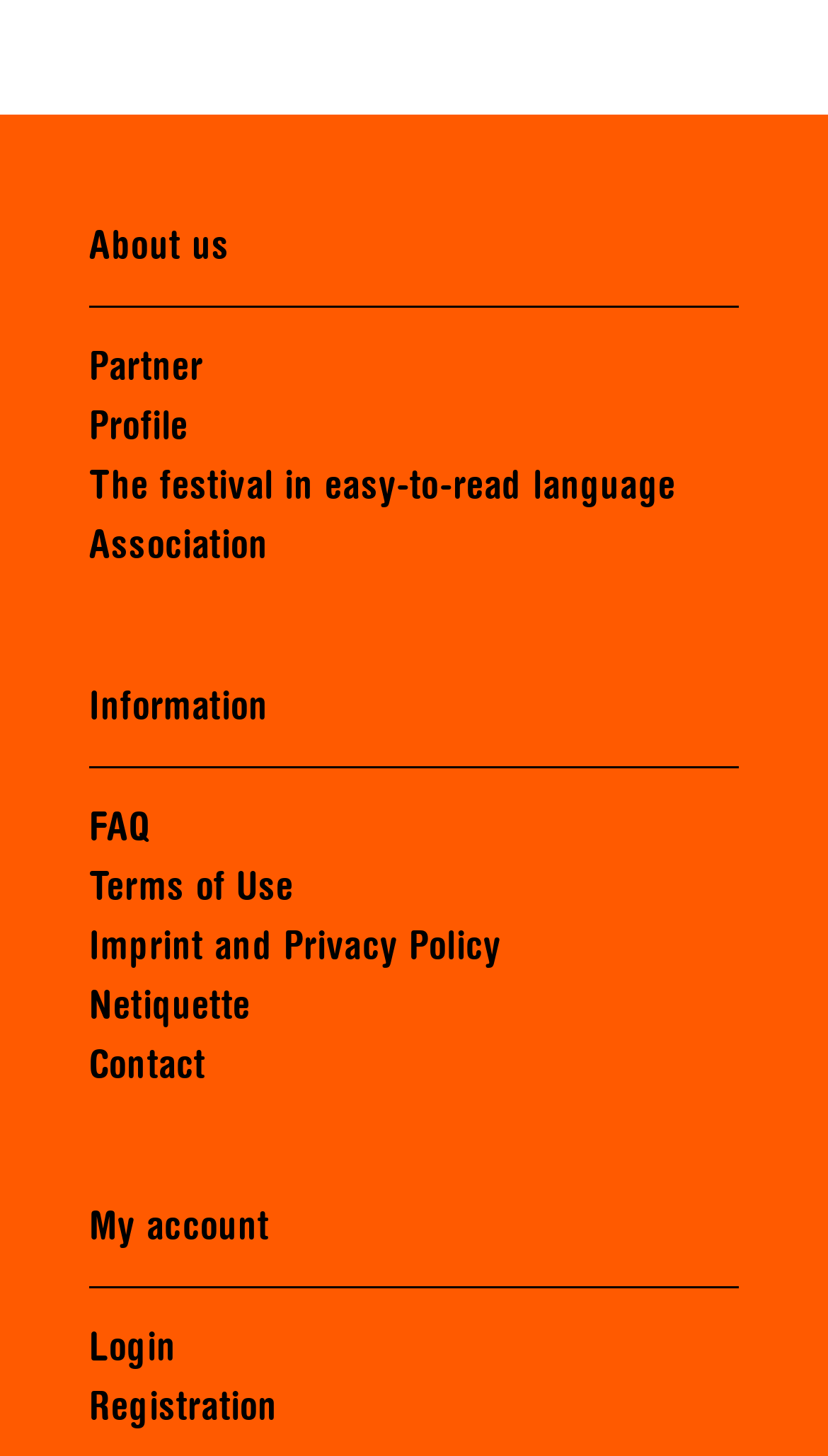Answer succinctly with a single word or phrase:
How many links are in the top navigation menu?

15